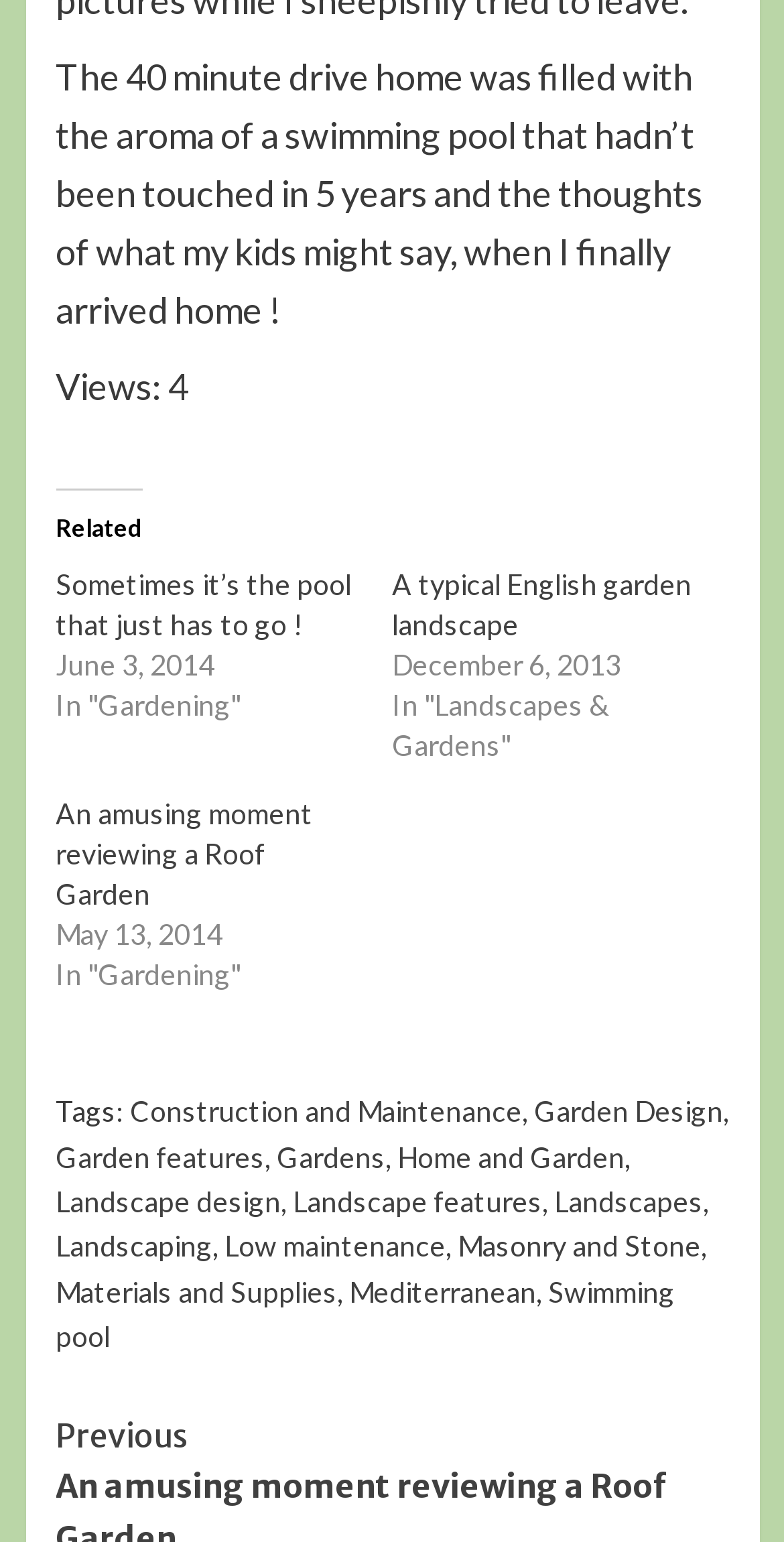Identify the bounding box coordinates of the element to click to follow this instruction: 'Learn about 'Featured Authors''. Ensure the coordinates are four float values between 0 and 1, provided as [left, top, right, bottom].

None